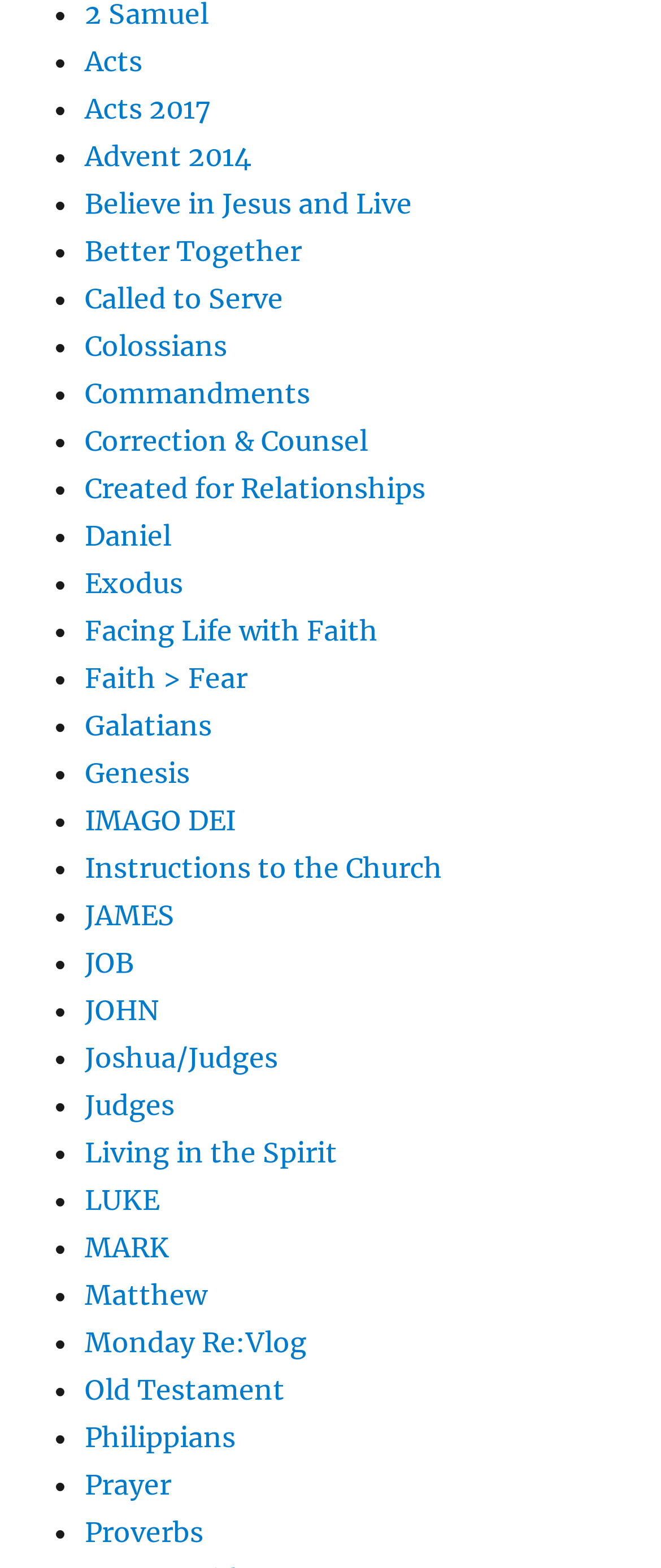Answer this question using a single word or a brief phrase:
What is the first item in the list?

Acts